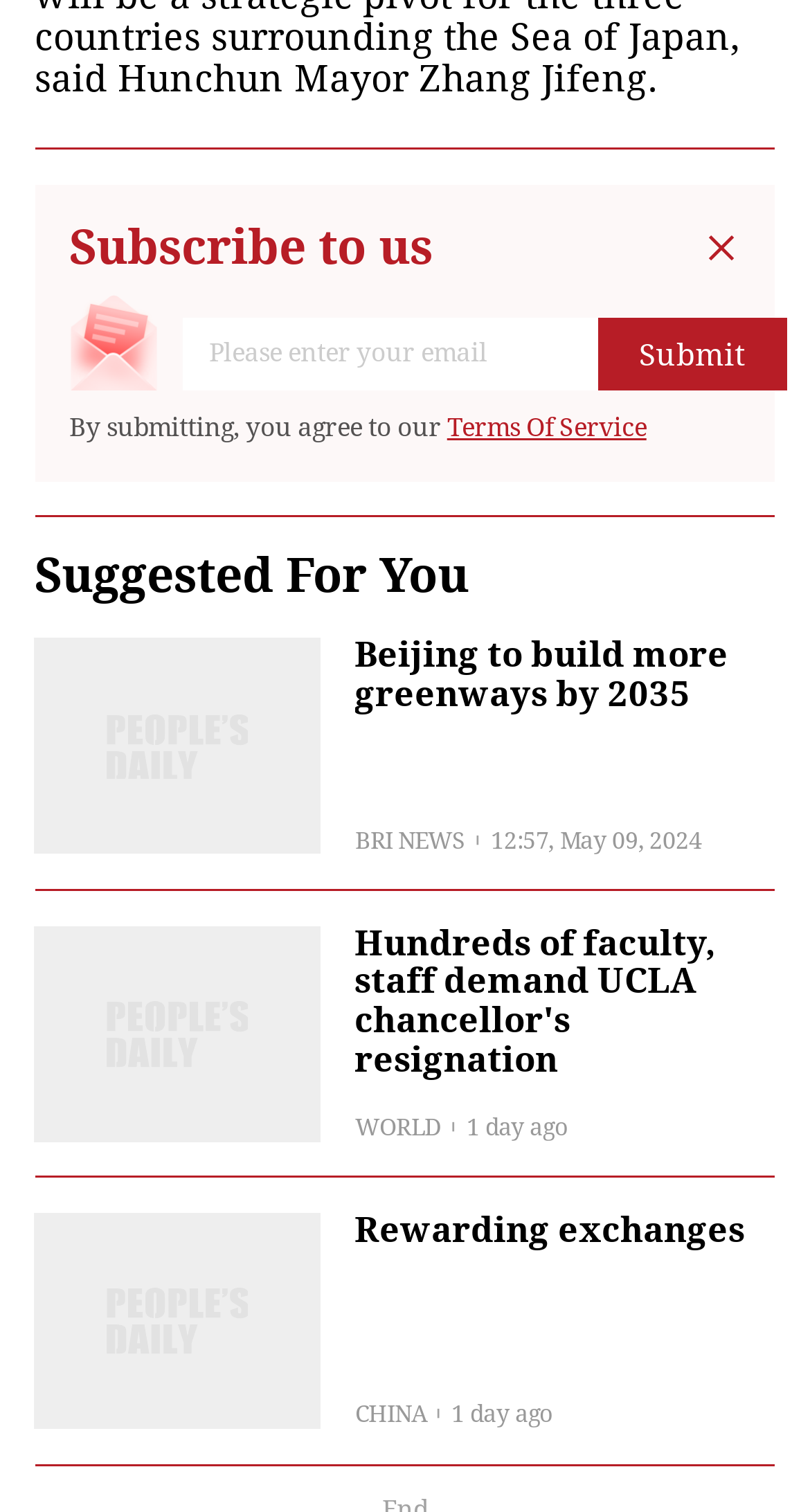From the element description Terms Of Service, predict the bounding box coordinates of the UI element. The coordinates must be specified in the format (top-left x, top-left y, bottom-right x, bottom-right y) and should be within the 0 to 1 range.

[0.552, 0.272, 0.798, 0.293]